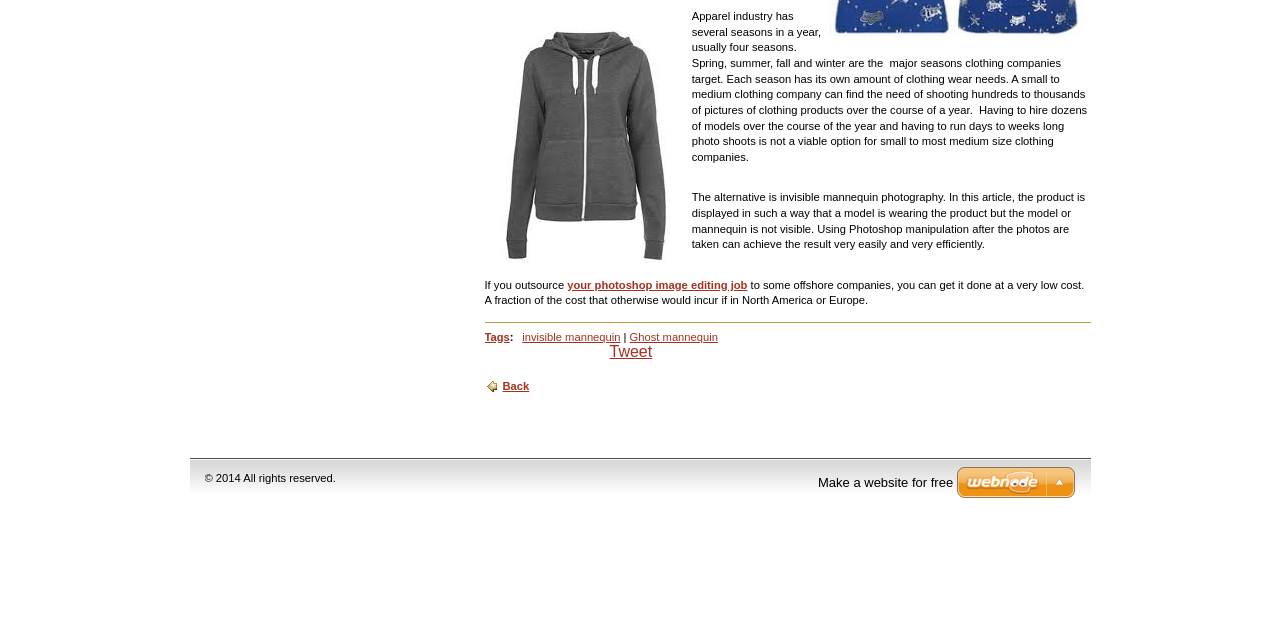Extract the bounding box coordinates of the UI element described: "your photoshop image editing job". Provide the coordinates in the format [left, top, right, bottom] with values ranging from 0 to 1.

[0.443, 0.435, 0.584, 0.454]